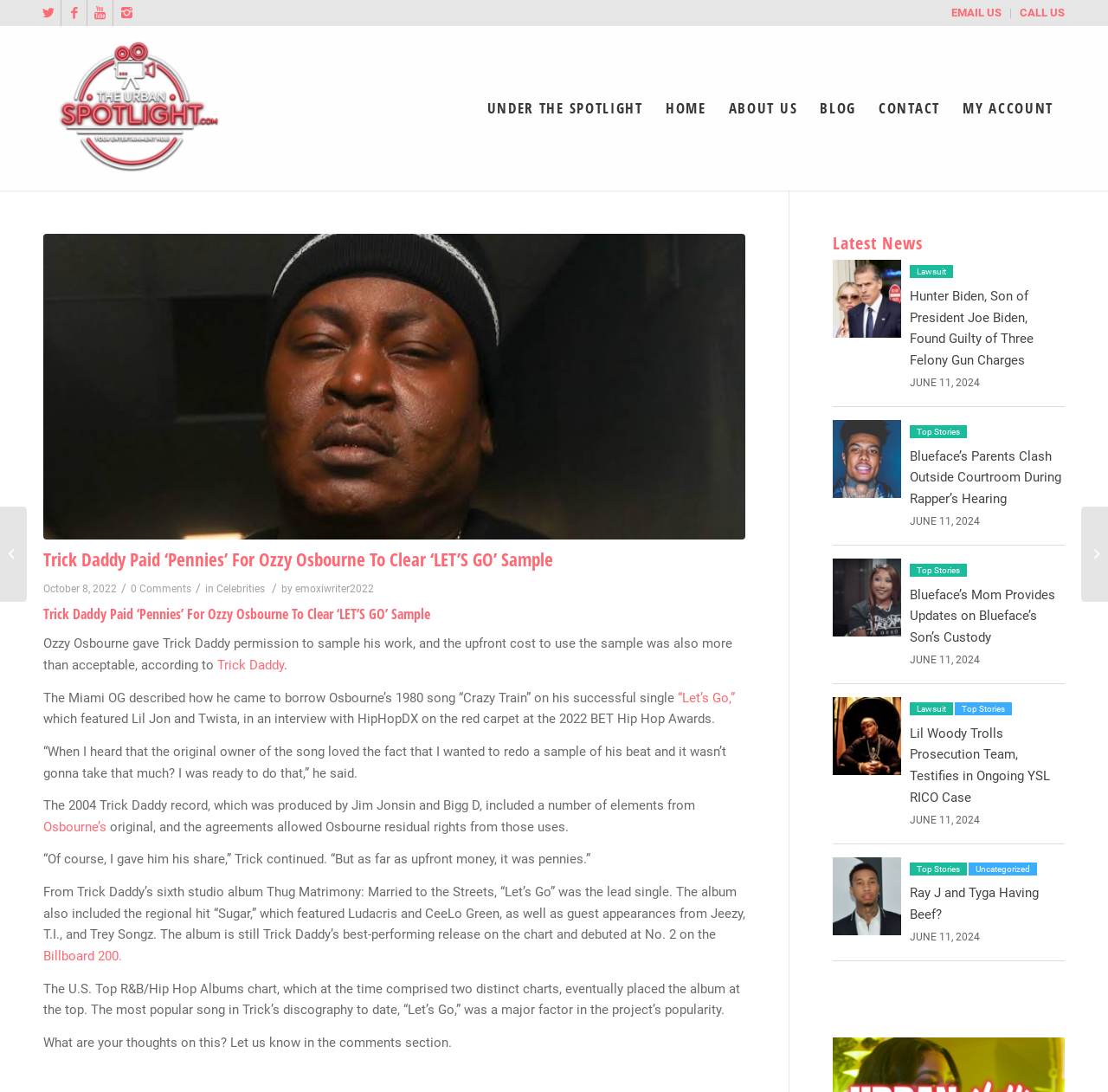Locate the bounding box coordinates of the element that should be clicked to execute the following instruction: "Email us".

[0.859, 0.002, 0.904, 0.023]